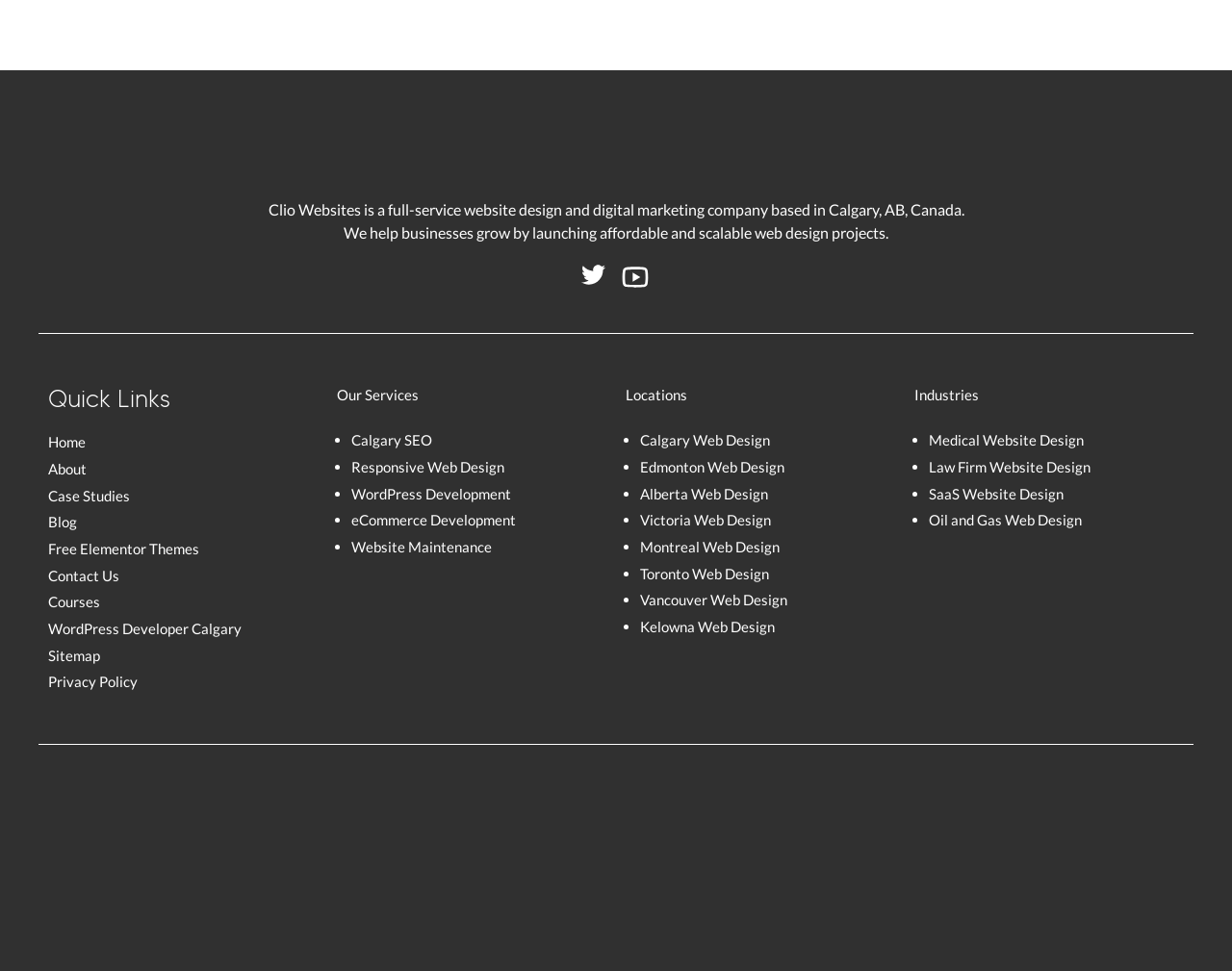Locate the coordinates of the bounding box for the clickable region that fulfills this instruction: "Click the Clio Websites logo".

[0.354, 0.151, 0.646, 0.185]